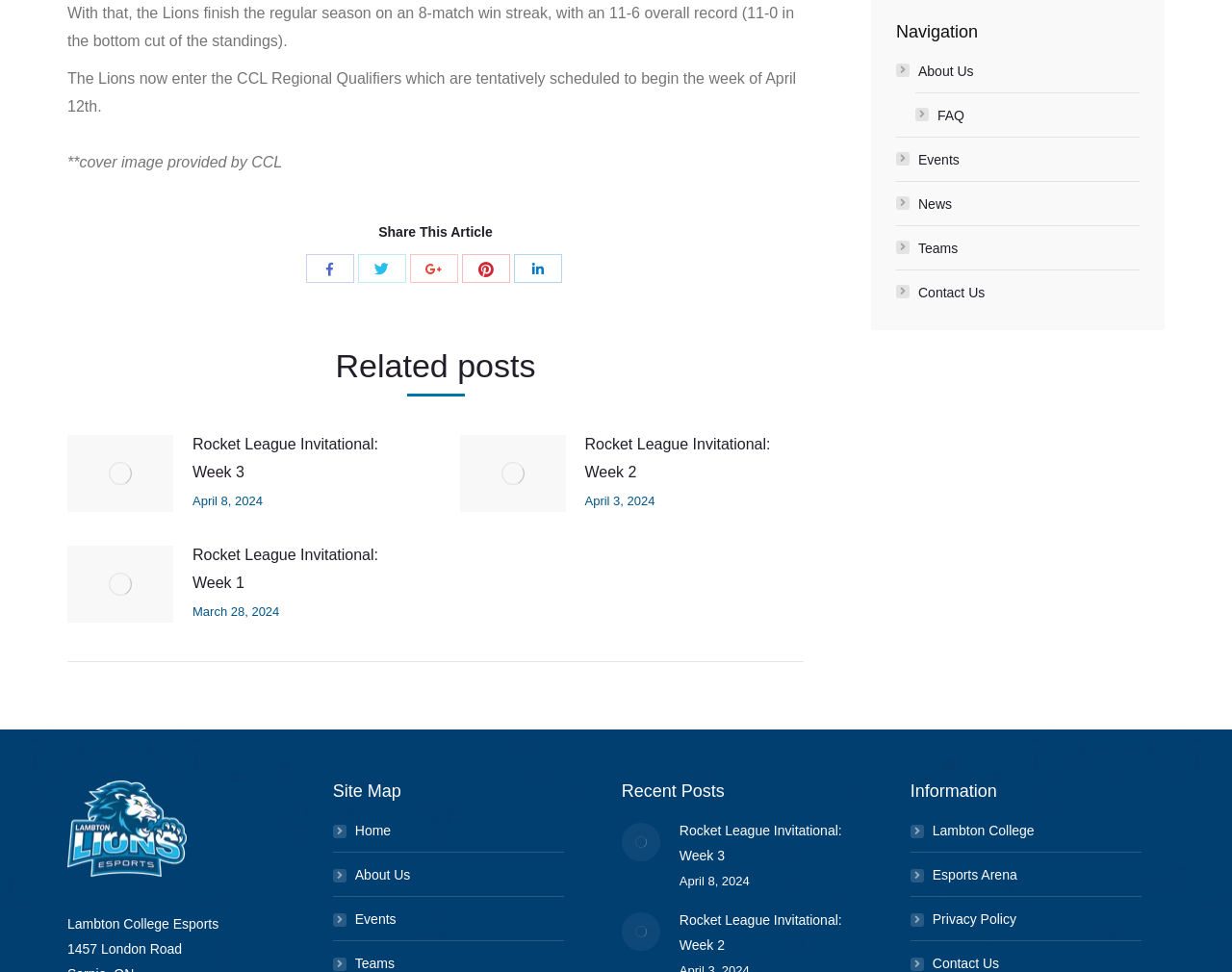Locate the bounding box coordinates of the element that should be clicked to execute the following instruction: "Open the main menu".

None